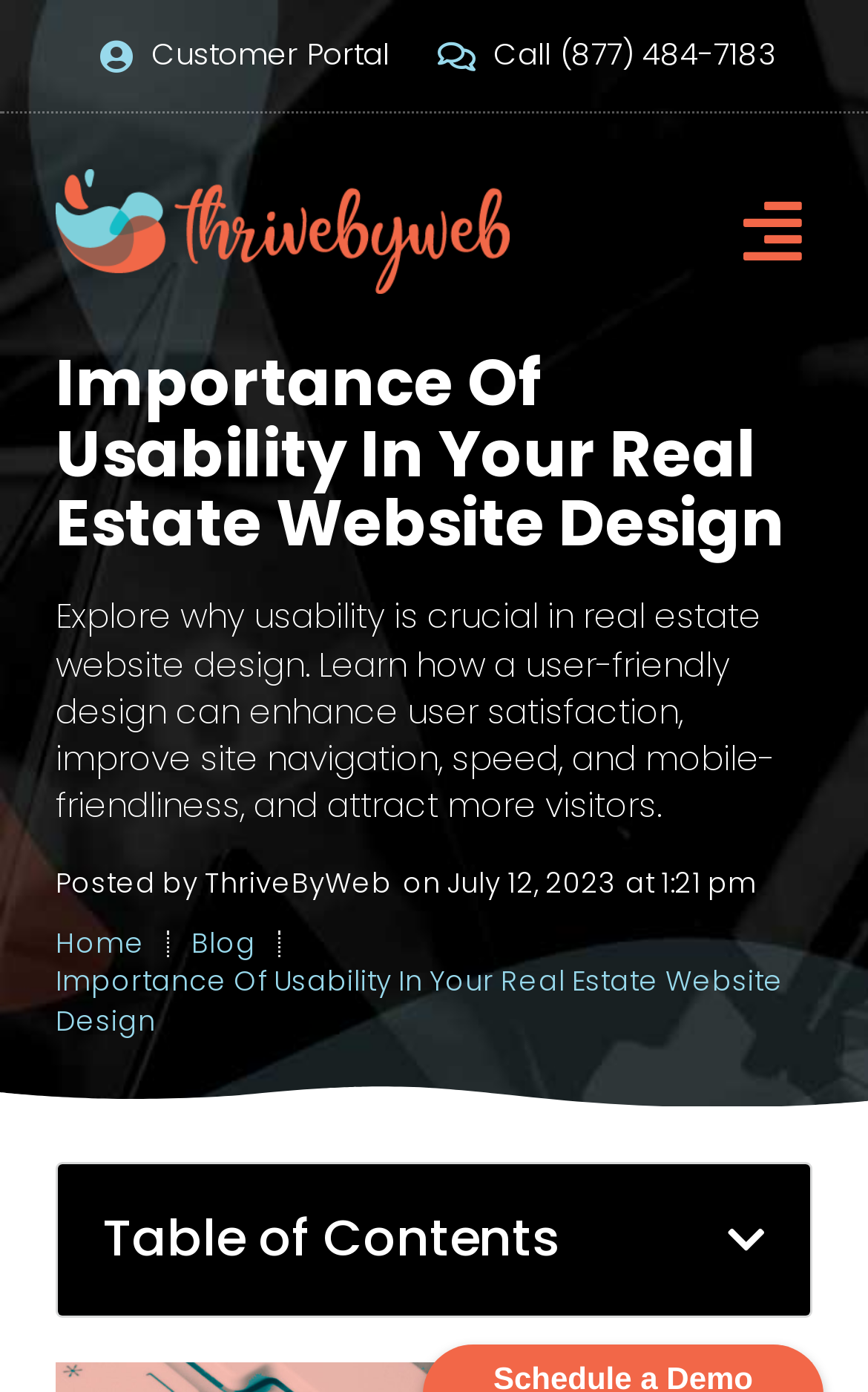Refer to the image and provide a thorough answer to this question:
What is the purpose of the button at the bottom?

The button at the bottom with the text 'Open table of contents' suggests that its purpose is to open the table of contents, which is likely related to the webpage's content.